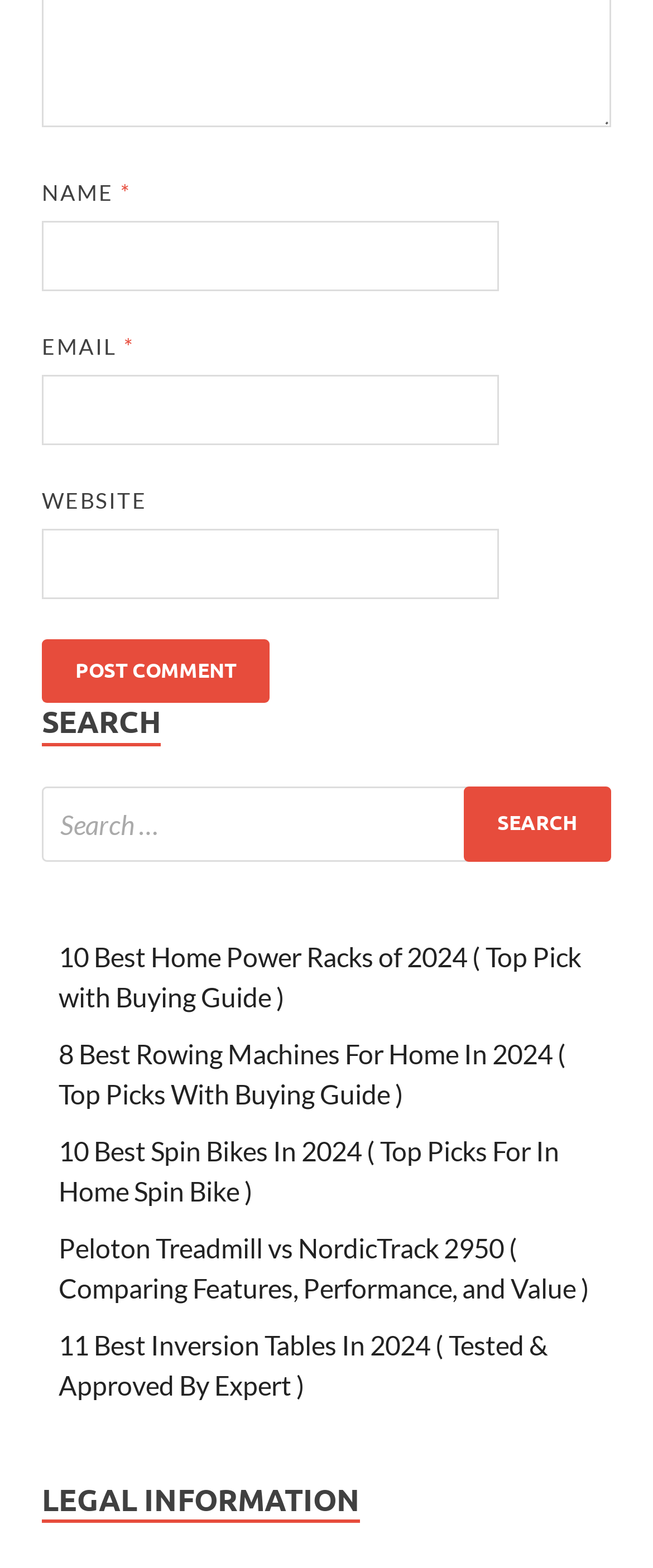Can you specify the bounding box coordinates for the region that should be clicked to fulfill this instruction: "Search for something".

[0.064, 0.501, 0.936, 0.549]